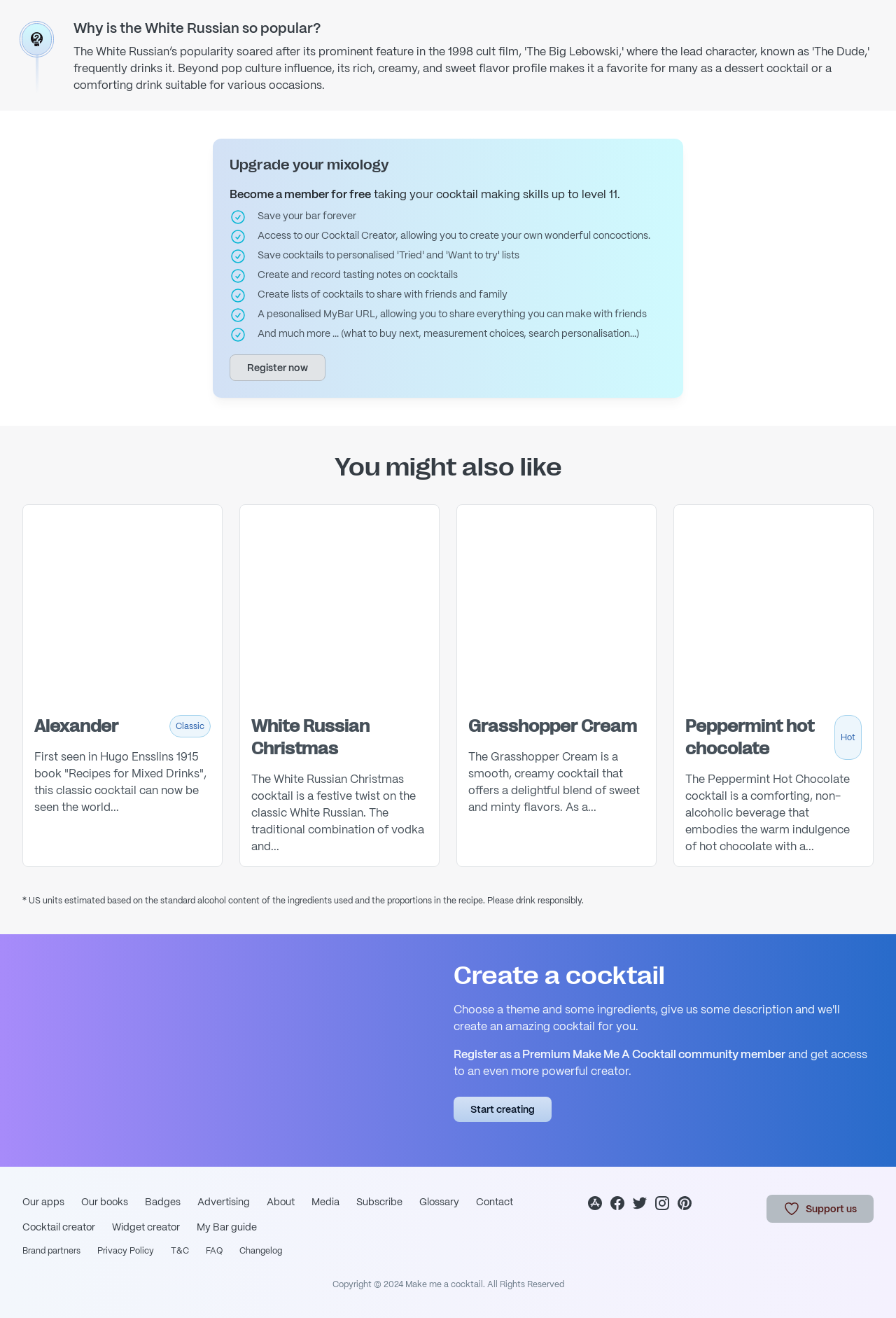Ascertain the bounding box coordinates for the UI element detailed here: "My Bar guide". The coordinates should be provided as [left, top, right, bottom] with each value being a float between 0 and 1.

[0.22, 0.926, 0.287, 0.936]